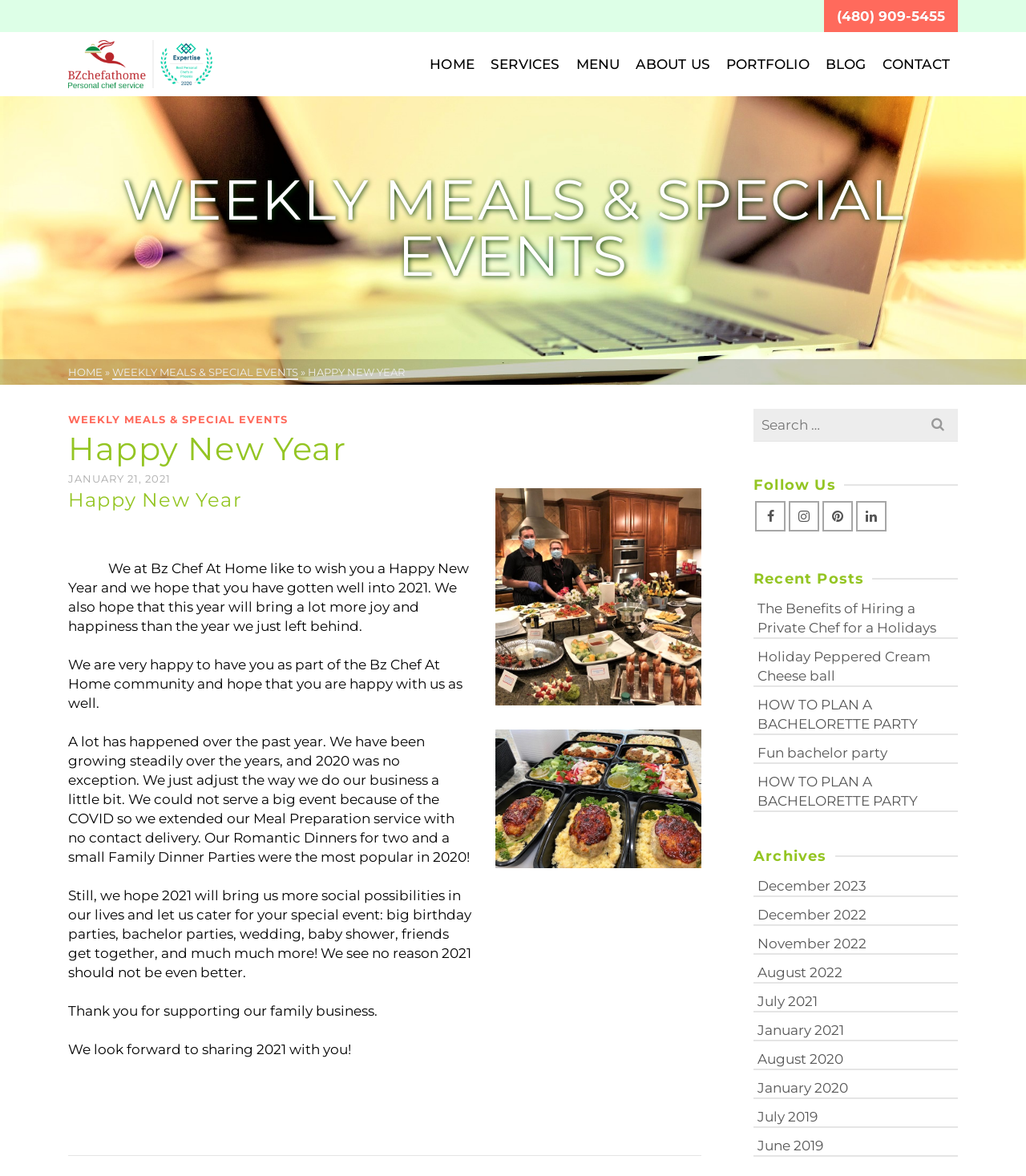Identify the bounding box coordinates for the element you need to click to achieve the following task: "Click on the 'Benefits of Olive Oil' link". The coordinates must be four float values ranging from 0 to 1, formatted as [left, top, right, bottom].

None